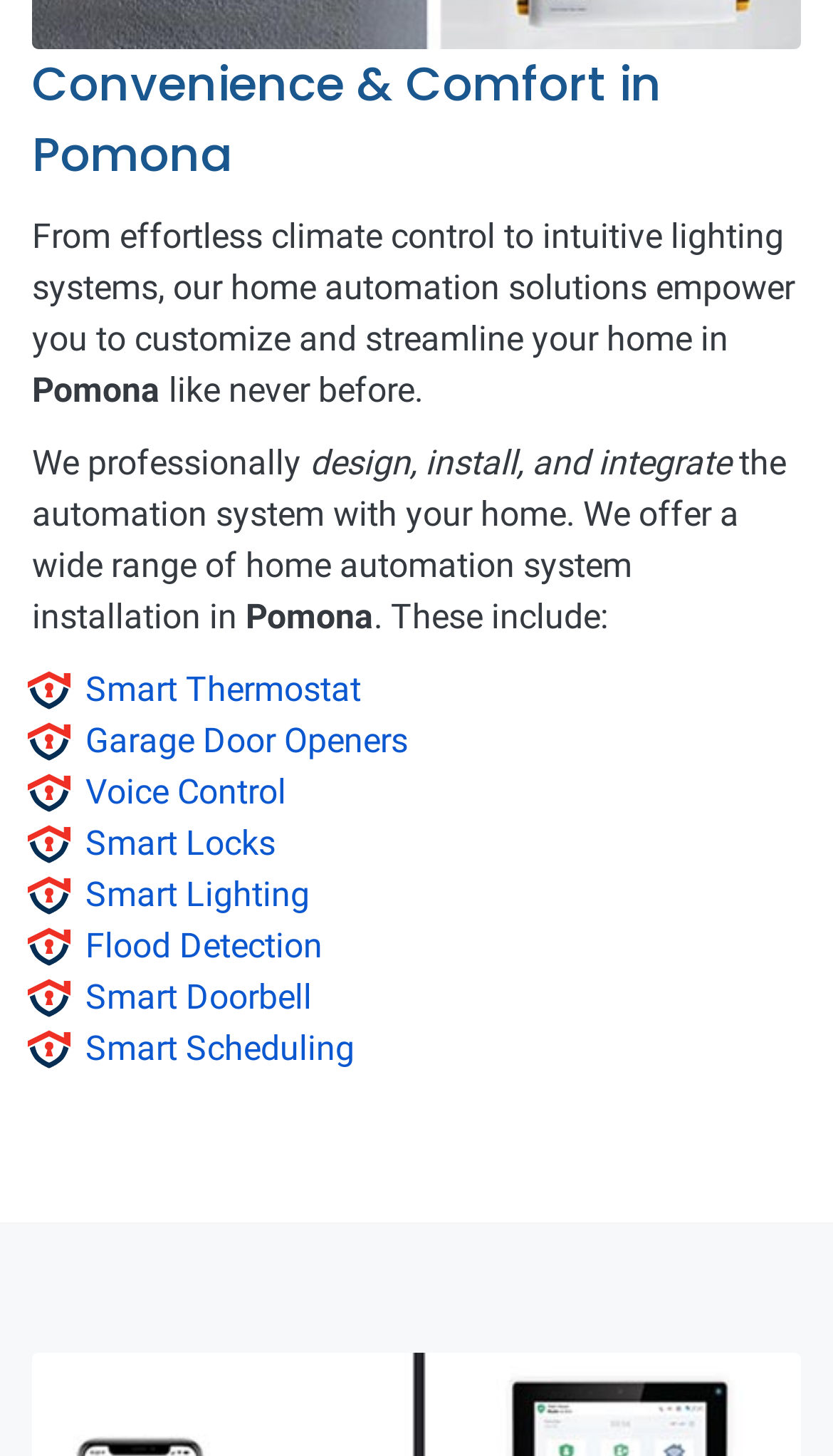Give a one-word or short-phrase answer to the following question: 
What is the purpose of the home automation solutions?

Customize and streamline home